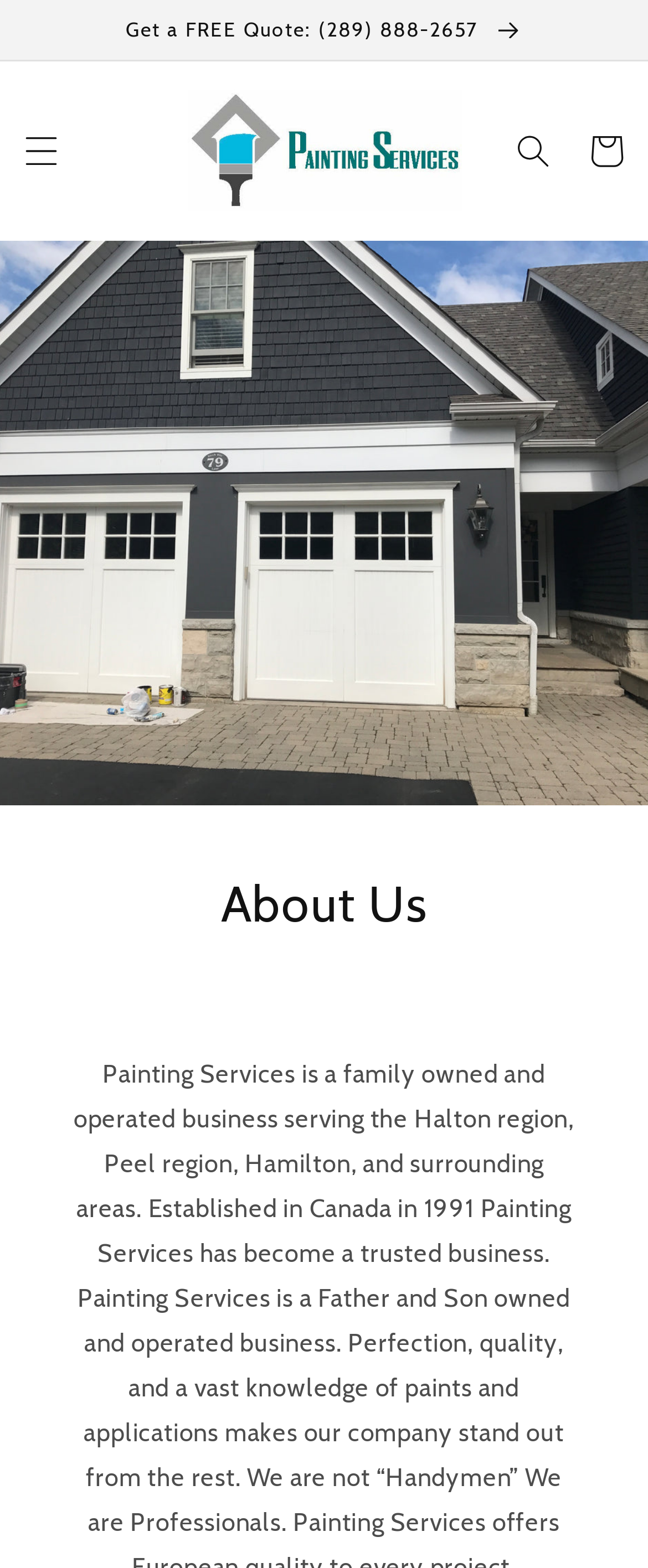What is the current page about?
Based on the image, answer the question in a detailed manner.

I determined the current page is about 'About Us' by examining the heading element with the text 'About Us', which is a prominent element on the page.